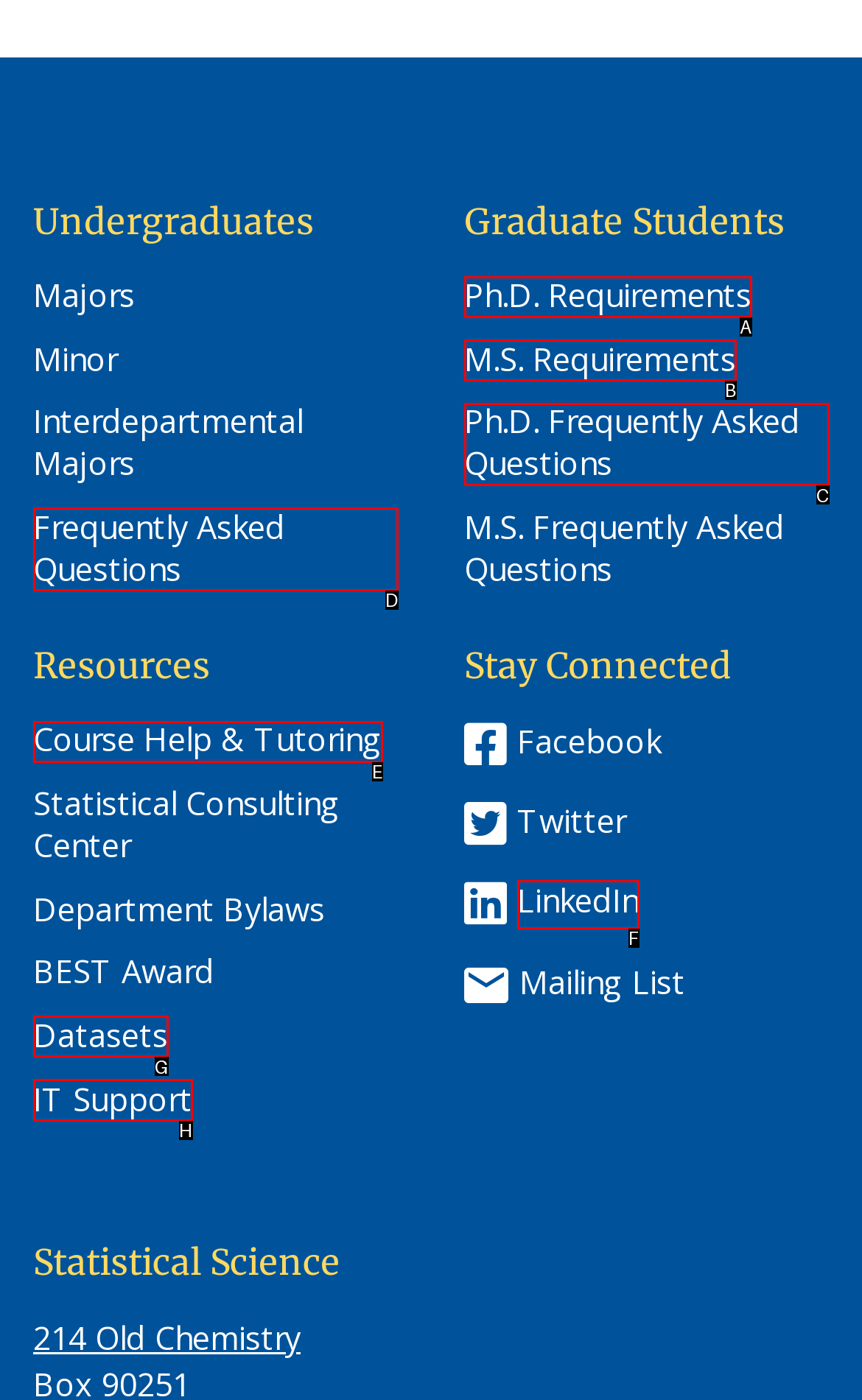Choose the letter that best represents the description: Fox Web Design. Provide the letter as your response.

None